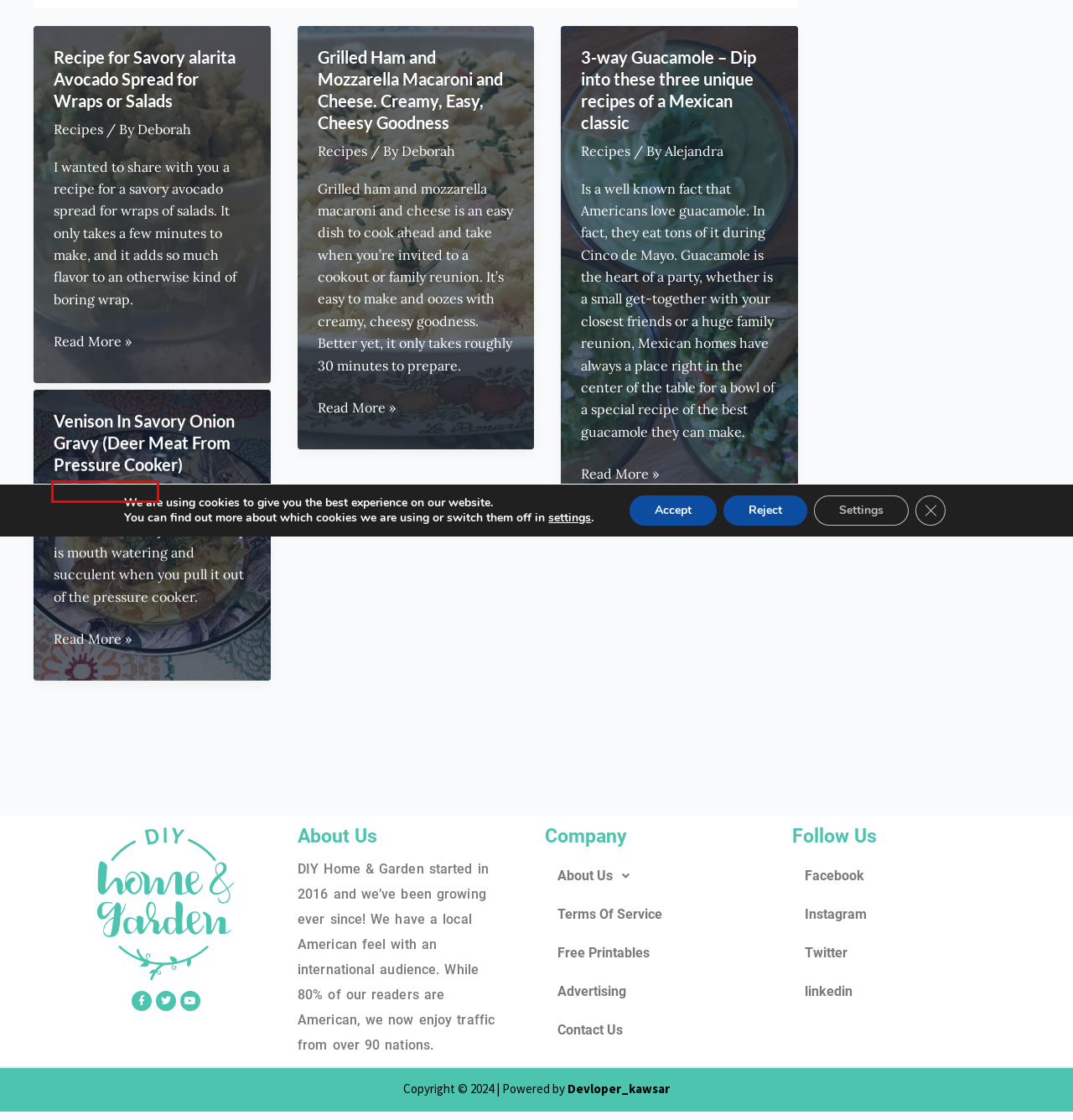Given a webpage screenshot with a UI element marked by a red bounding box, choose the description that best corresponds to the new webpage that will appear after clicking the element. The candidates are:
A. Venison Recipes Archives | DIY Home Garden
B. 3-Way Guacamole: 3 Takes on a Mexican Classic | diyhomegarden.blog
C. Grilled Ham and Mozzarella Mac & Cheese | diyhomegarden.blog
D. Recipes Archives | DIY Home Garden
E. Deborah Tayloe
F. Deer Meat in Savory Onion Gravy | diyhomegarden.blog
G. Avocado Spread Recipe: Savory alarita Avocado | diyhomegarden.blog
H. Alejandra, Author at DIY Home Garden

A